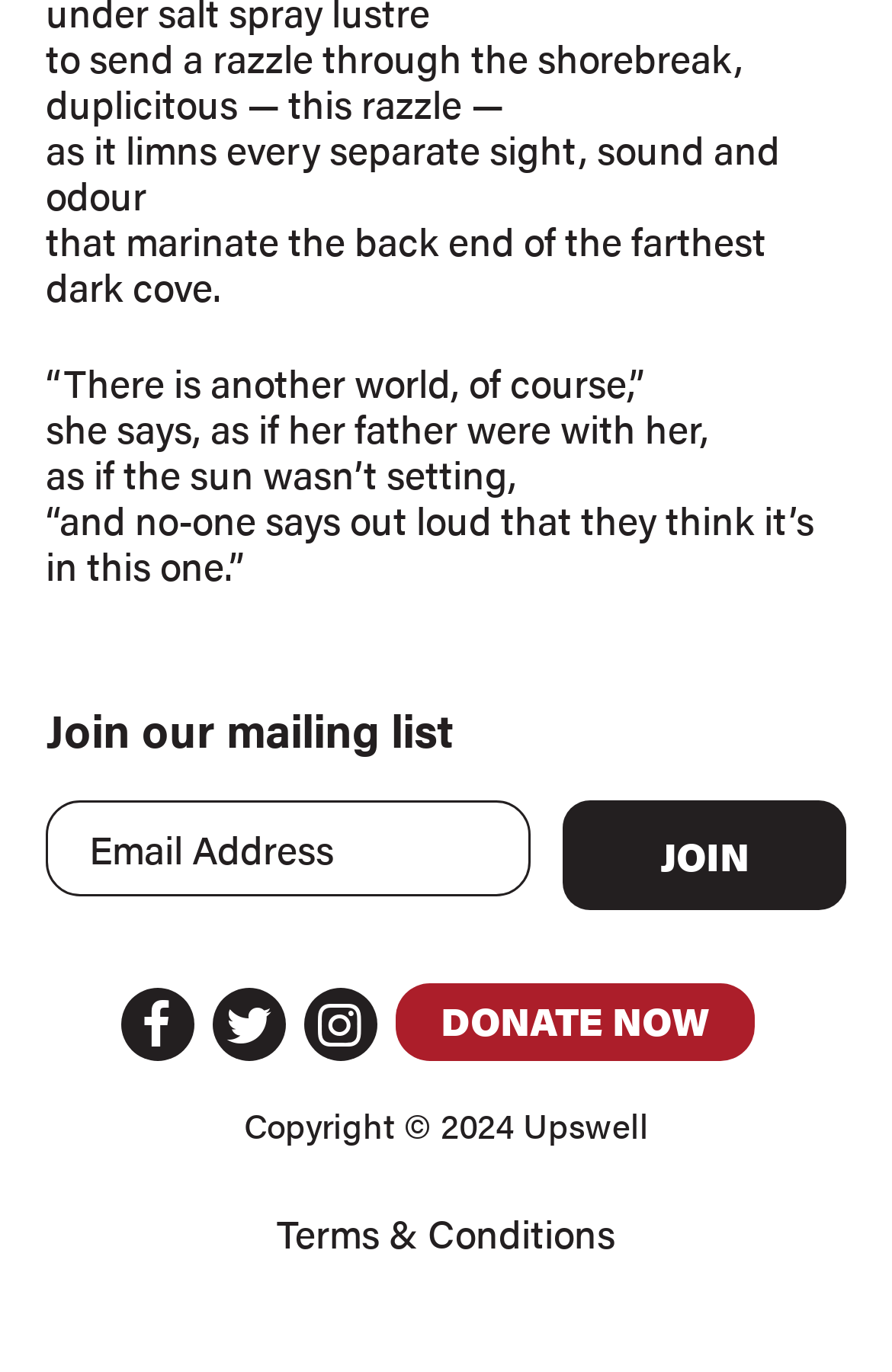Answer the question below with a single word or a brief phrase: 
What is the copyright year?

2024